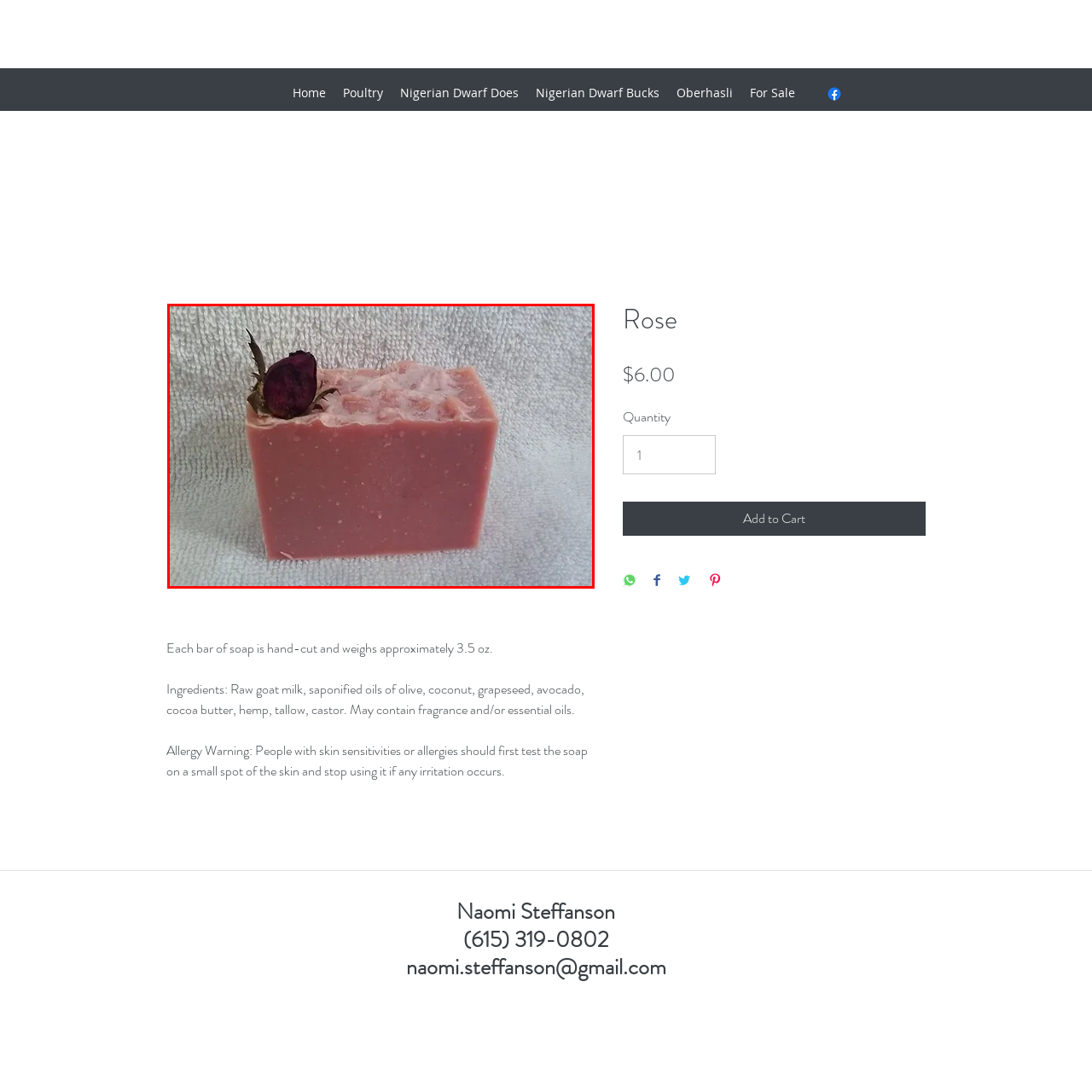Focus on the image confined within the red boundary and provide a single word or phrase in response to the question:
What is the soap made of?

Natural ingredients